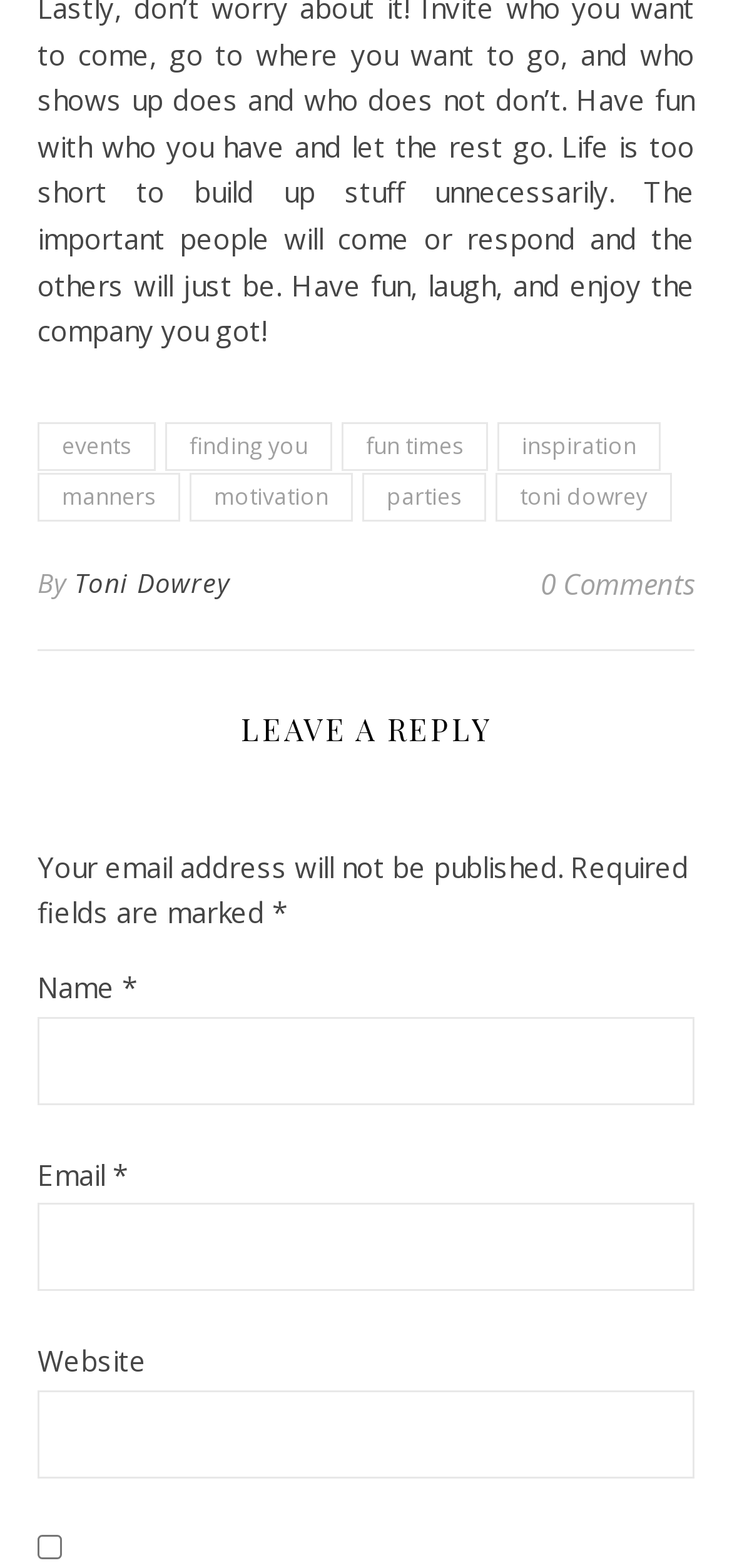Can you find the bounding box coordinates for the element that needs to be clicked to execute this instruction: "Open search"? The coordinates should be given as four float numbers between 0 and 1, i.e., [left, top, right, bottom].

None